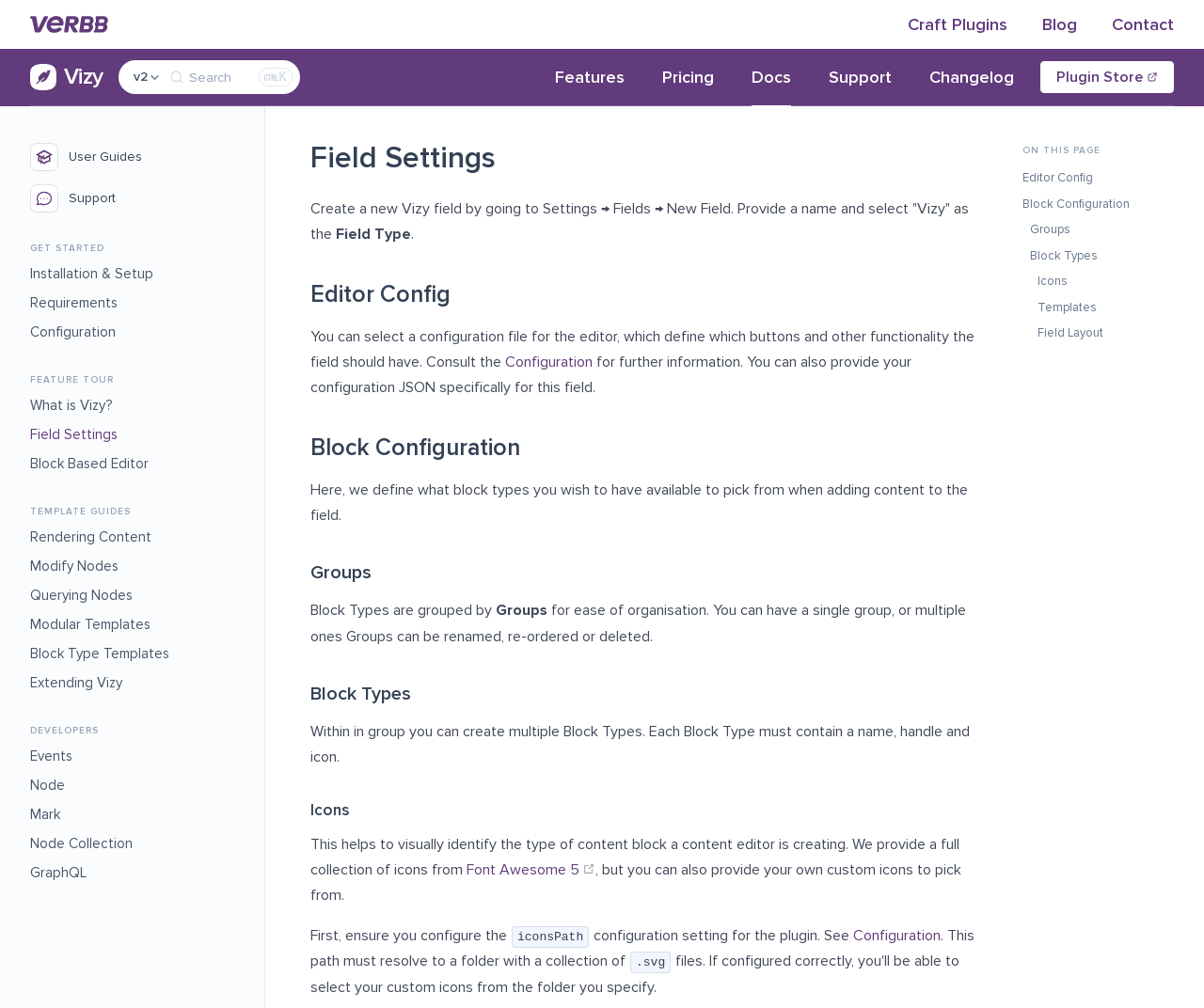Could you highlight the region that needs to be clicked to execute the instruction: "Go to the 'Pricing' page"?

[0.534, 0.049, 0.609, 0.104]